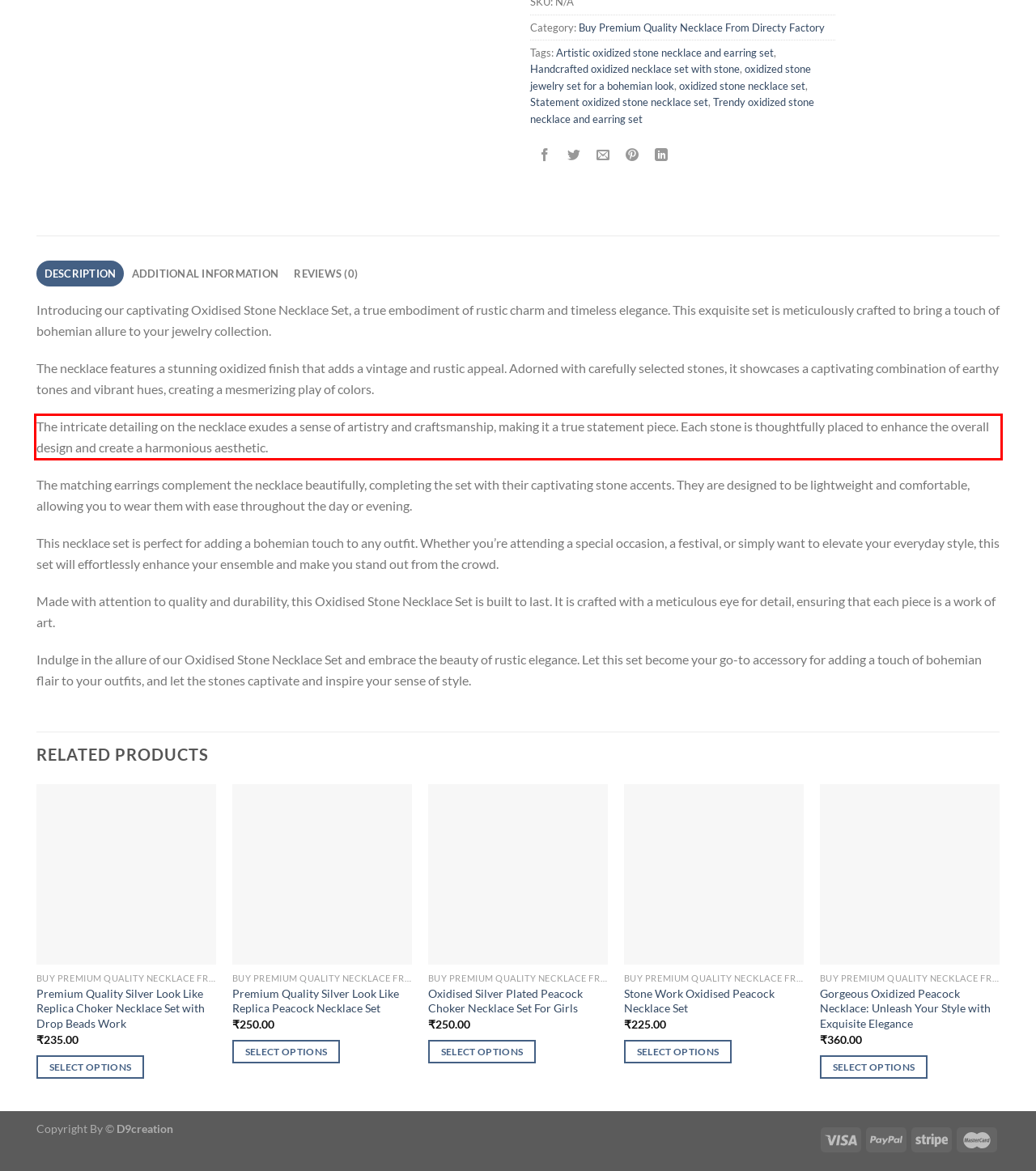You are provided with a webpage screenshot that includes a red rectangle bounding box. Extract the text content from within the bounding box using OCR.

The intricate detailing on the necklace exudes a sense of artistry and craftsmanship, making it a true statement piece. Each stone is thoughtfully placed to enhance the overall design and create a harmonious aesthetic.